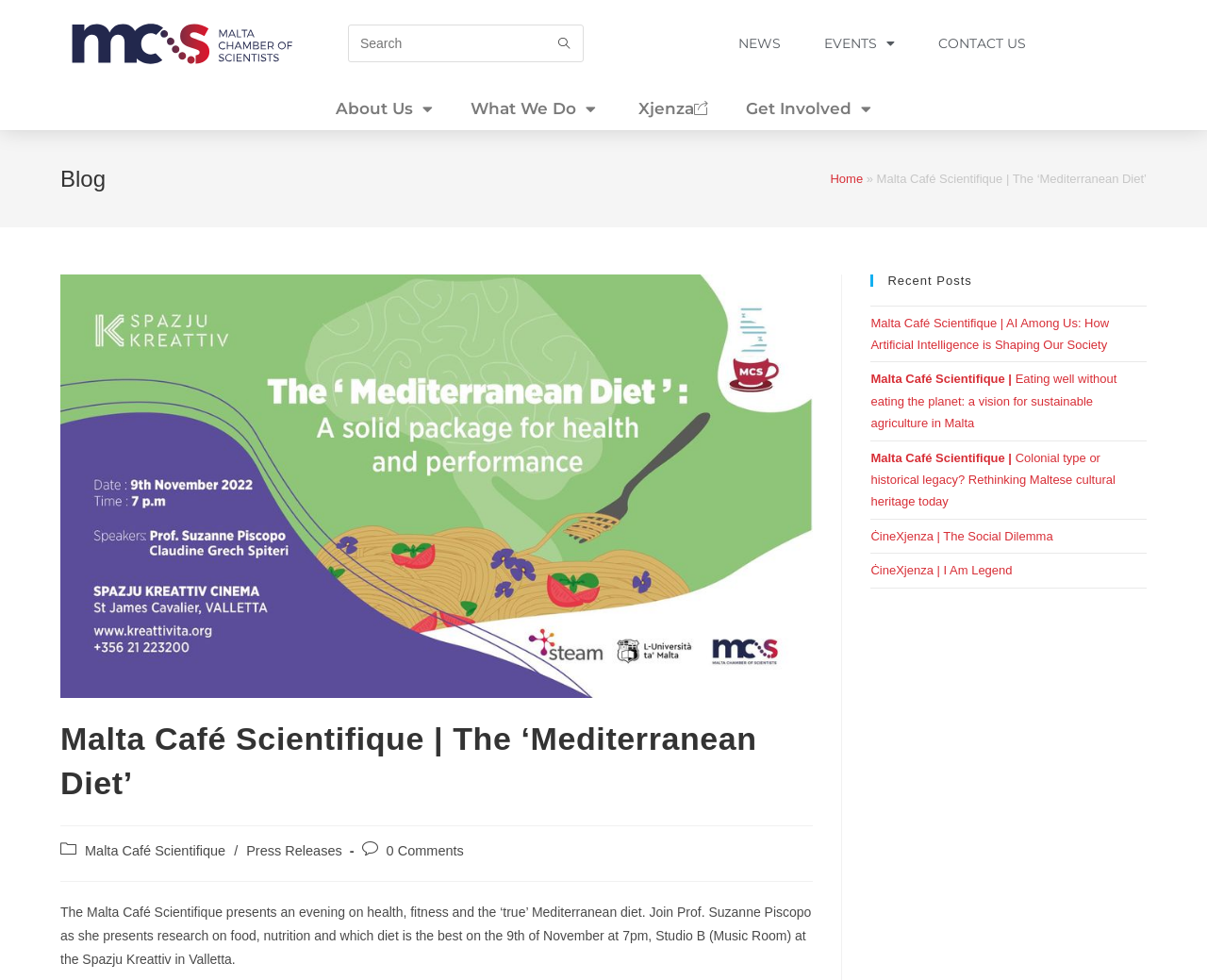Utilize the details in the image to thoroughly answer the following question: What is the time of the event?

The answer can be found in the main content section of the webpage, where it is stated that the event will take place at '7pm'.